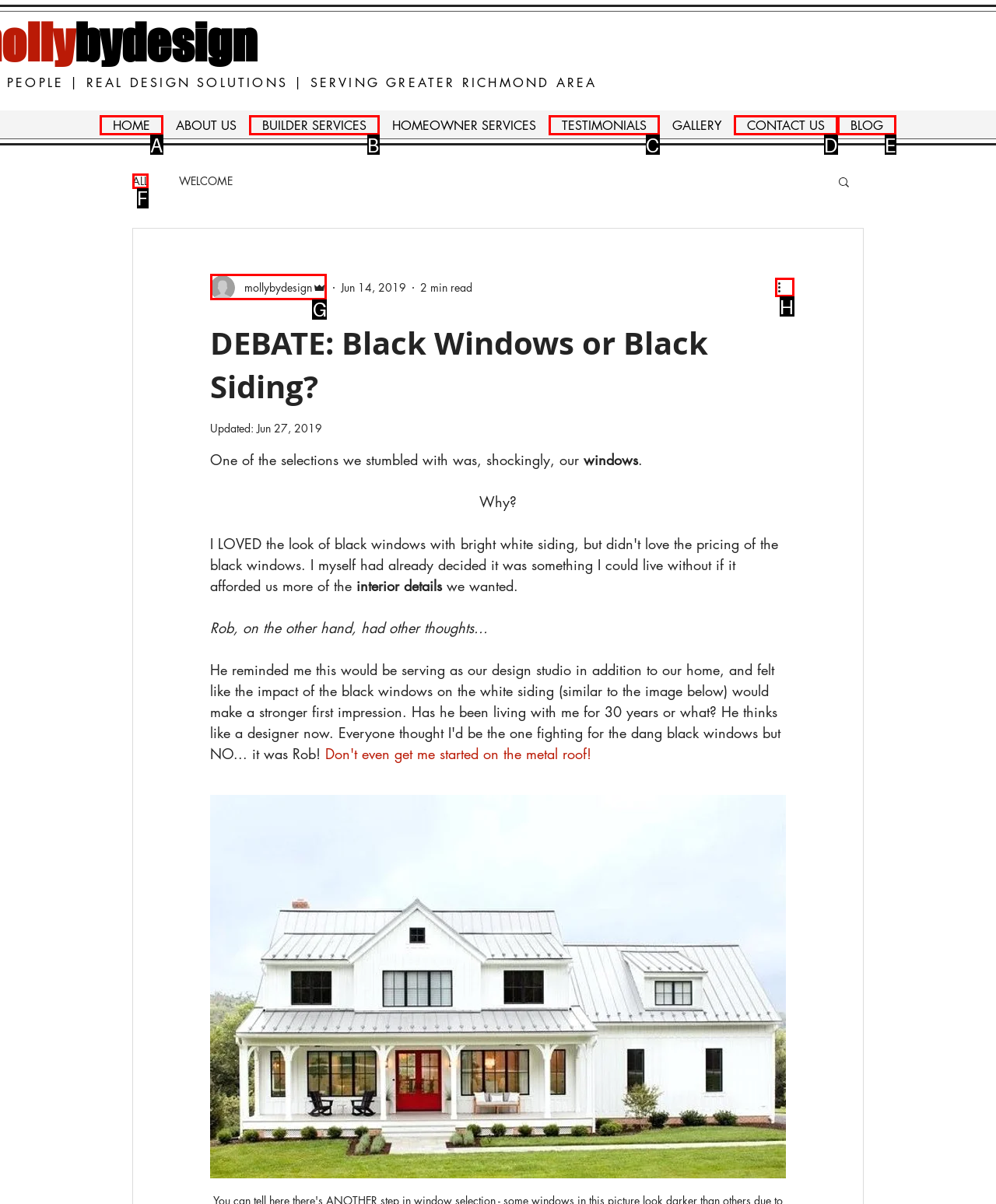For the instruction: Read the article by mollybydesign, determine the appropriate UI element to click from the given options. Respond with the letter corresponding to the correct choice.

G